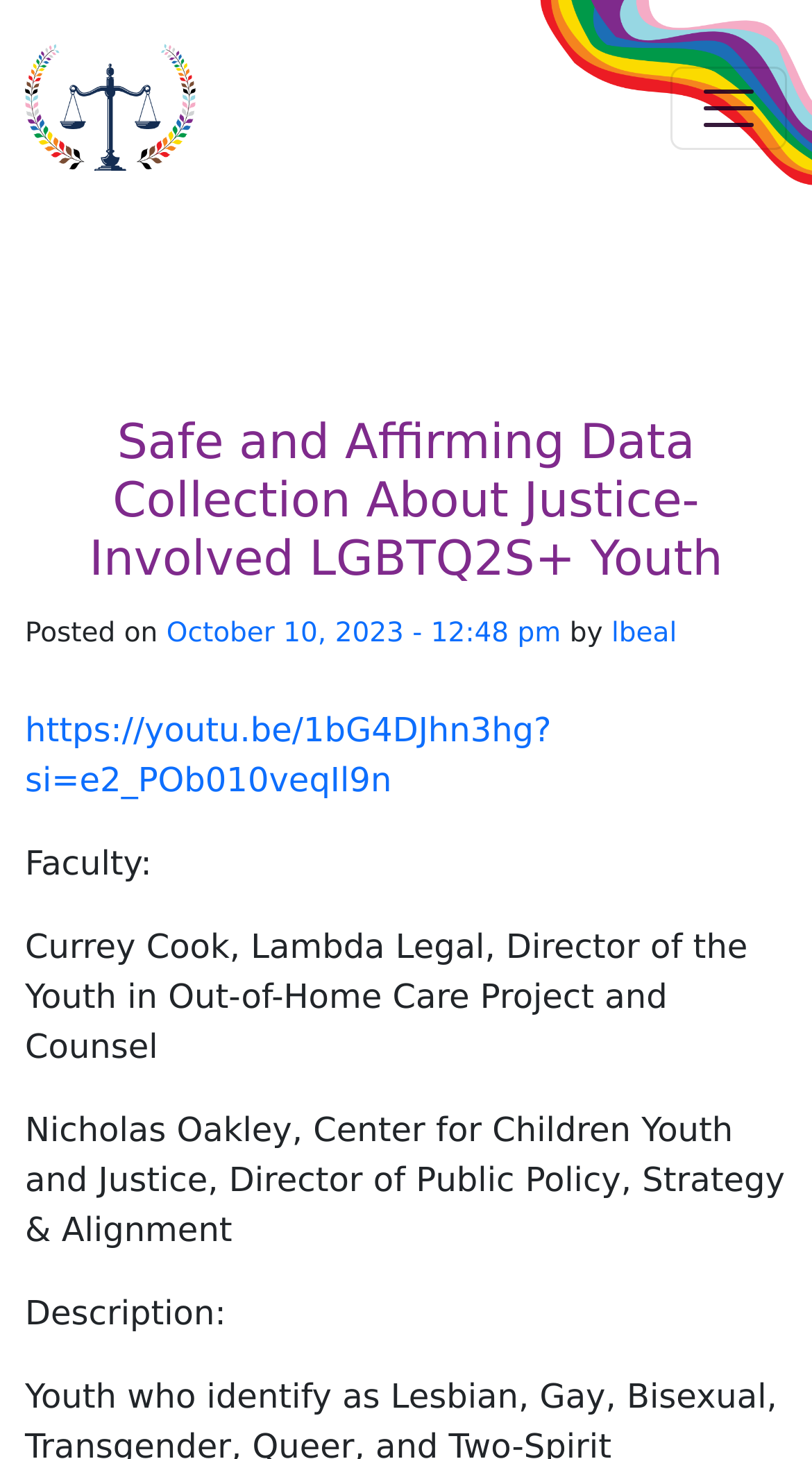Answer the question below with a single word or a brief phrase: 
What is the date of the webinar?

October 10, 2023